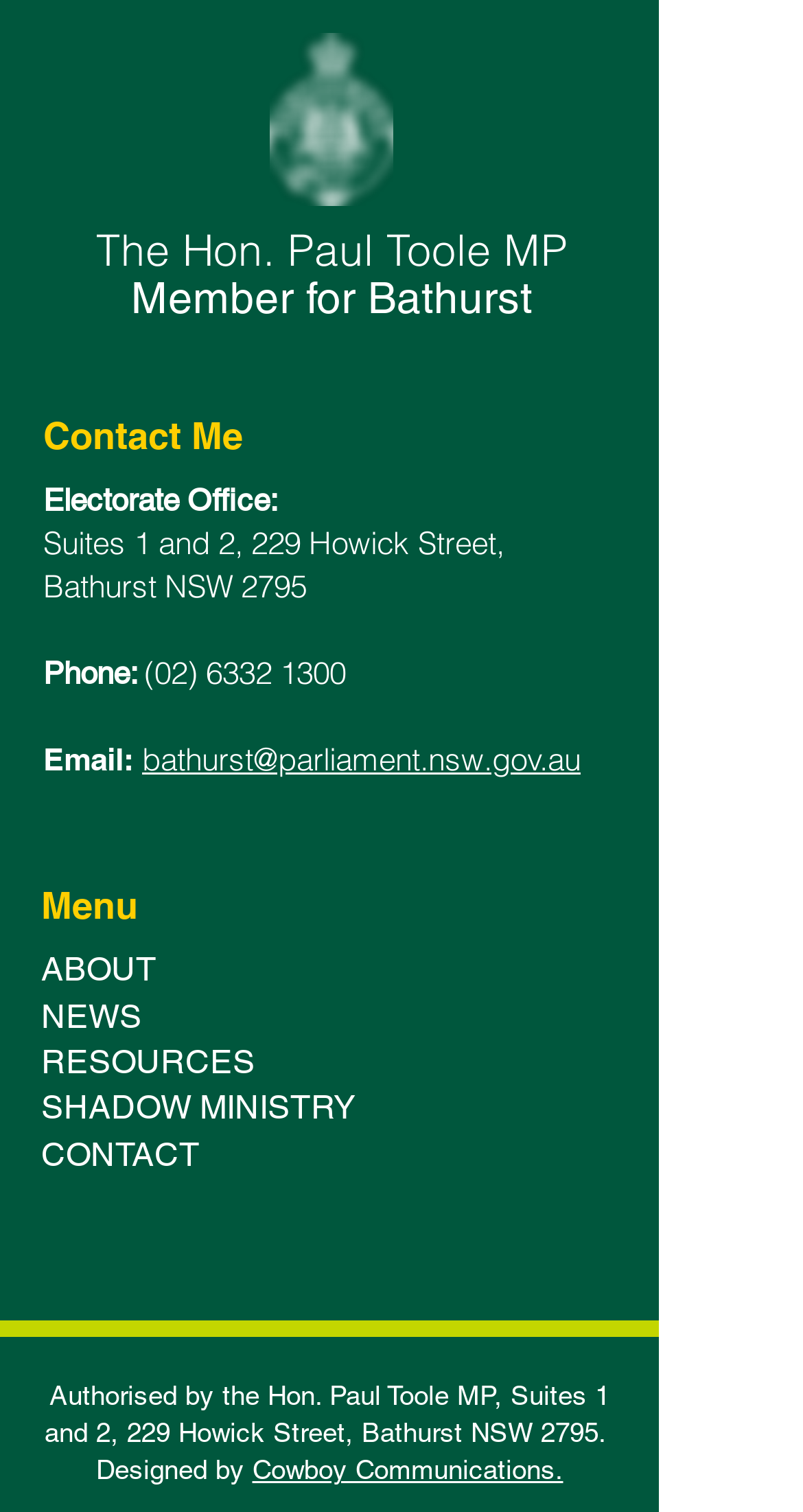Locate the bounding box coordinates of the area to click to fulfill this instruction: "visit NSW Parliament". The bounding box should be presented as four float numbers between 0 and 1, in the order [left, top, right, bottom].

[0.336, 0.022, 0.49, 0.136]